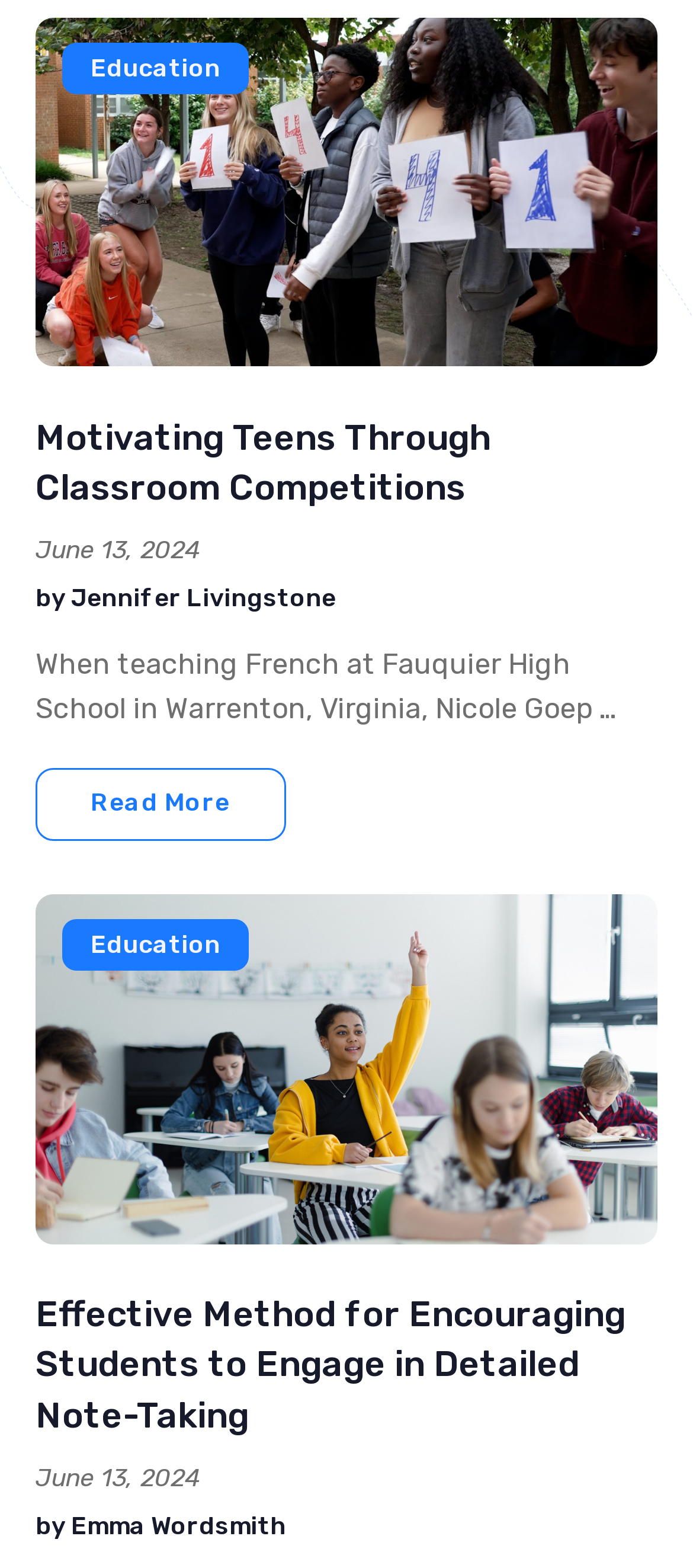Find the bounding box coordinates for the element described here: "Education".

[0.09, 0.586, 0.359, 0.619]